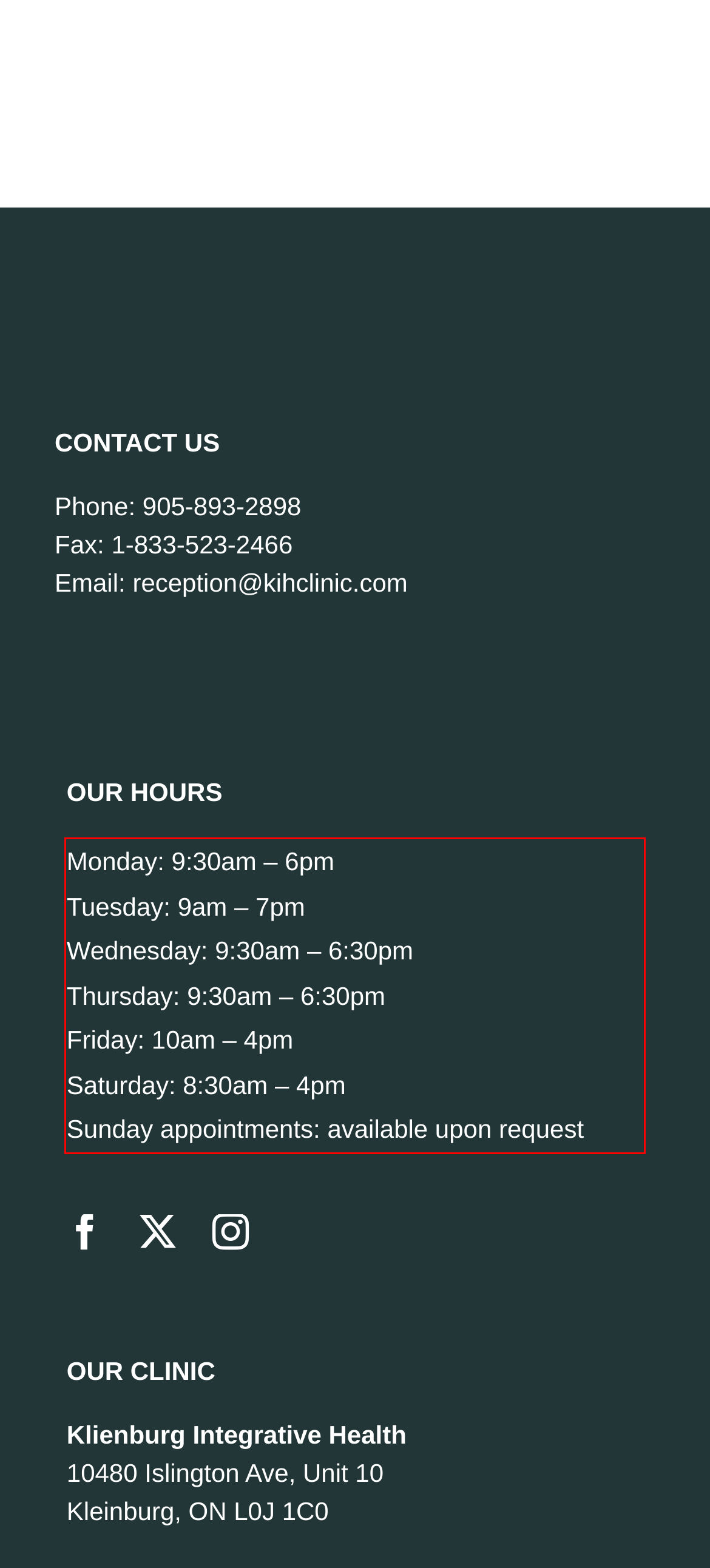Identify the text within the red bounding box on the webpage screenshot and generate the extracted text content.

Monday: 9:30am – 6pm Tuesday: 9am – 7pm Wednesday: 9:30am – 6:30pm Thursday: 9:30am – 6:30pm Friday: 10am – 4pm Saturday: 8:30am – 4pm Sunday appointments: available upon request